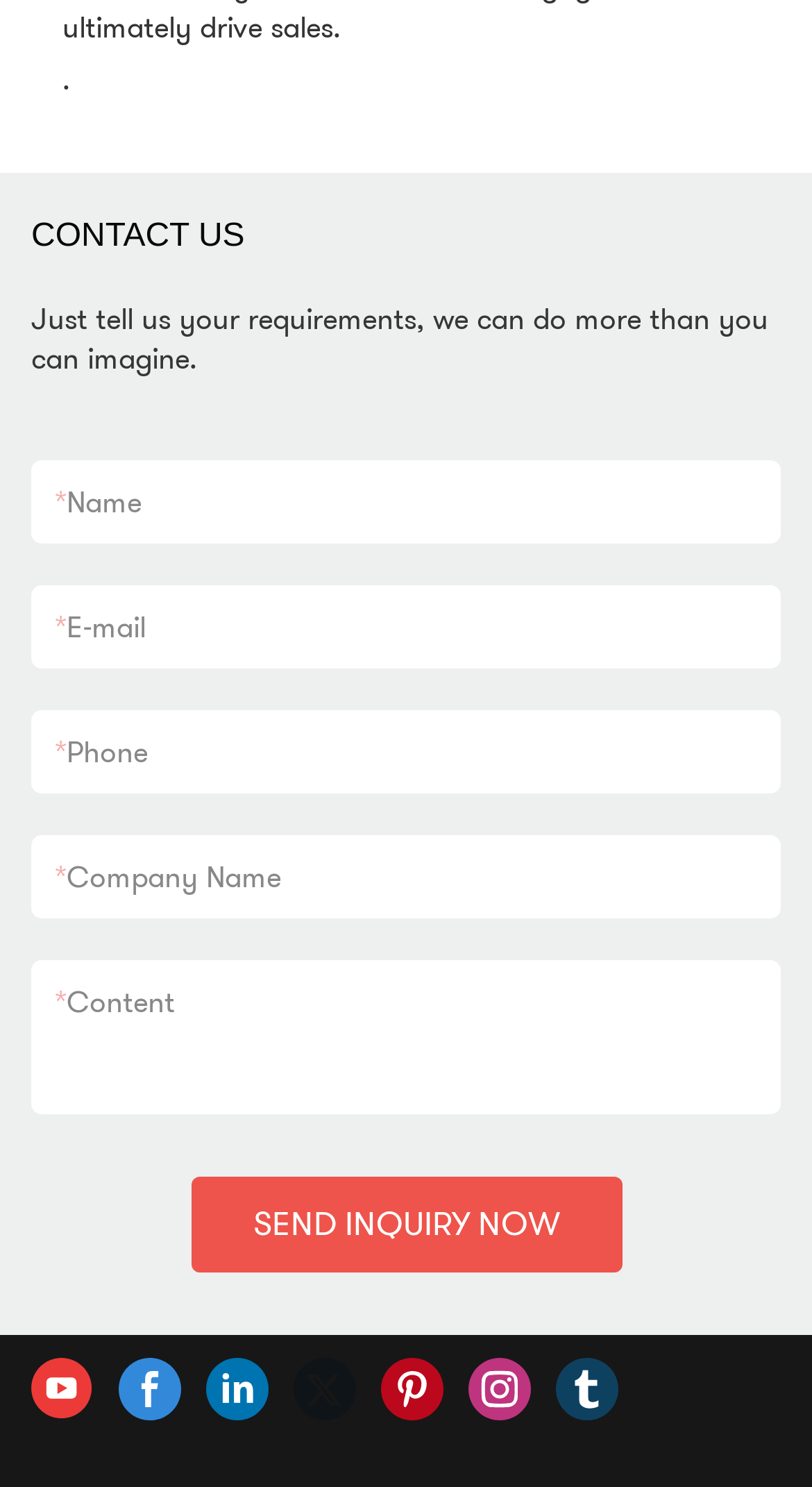Respond with a single word or phrase:
What is the button text at the bottom of the form?

SEND INQUIRY NOW